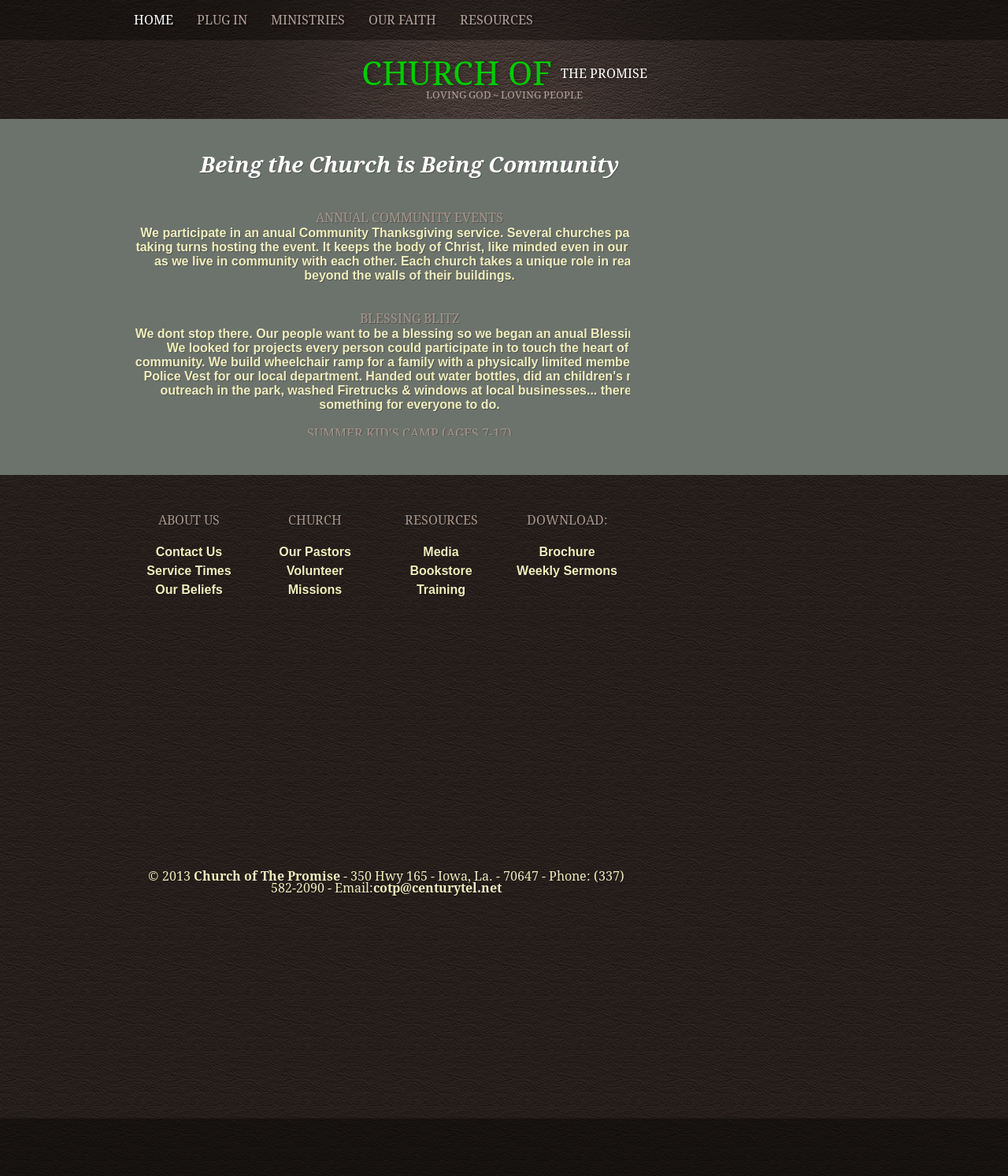Please locate the bounding box coordinates of the element's region that needs to be clicked to follow the instruction: "Visit the ABOUT US page". The bounding box coordinates should be provided as four float numbers between 0 and 1, i.e., [left, top, right, bottom].

[0.133, 0.436, 0.242, 0.449]